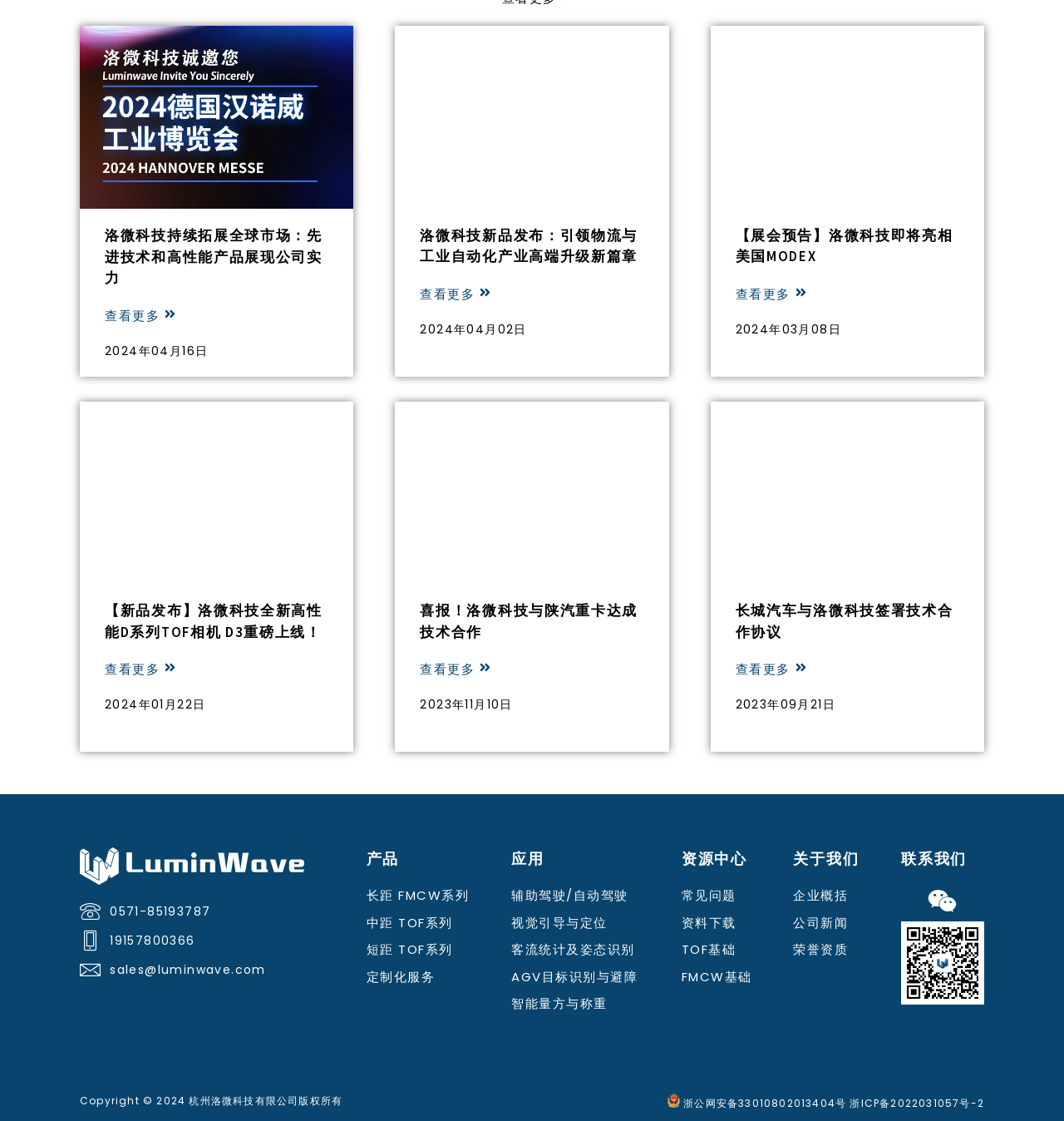Review the image closely and give a comprehensive answer to the question: What are the product categories offered by LuminWave?

The product categories can be found in the '产品' section of the webpage, which lists four categories: '长距 FMCW系列', '中距 TOF系列', '短距 TOF系列', and '定制化服务'. These categories are linked to further information about each product type.